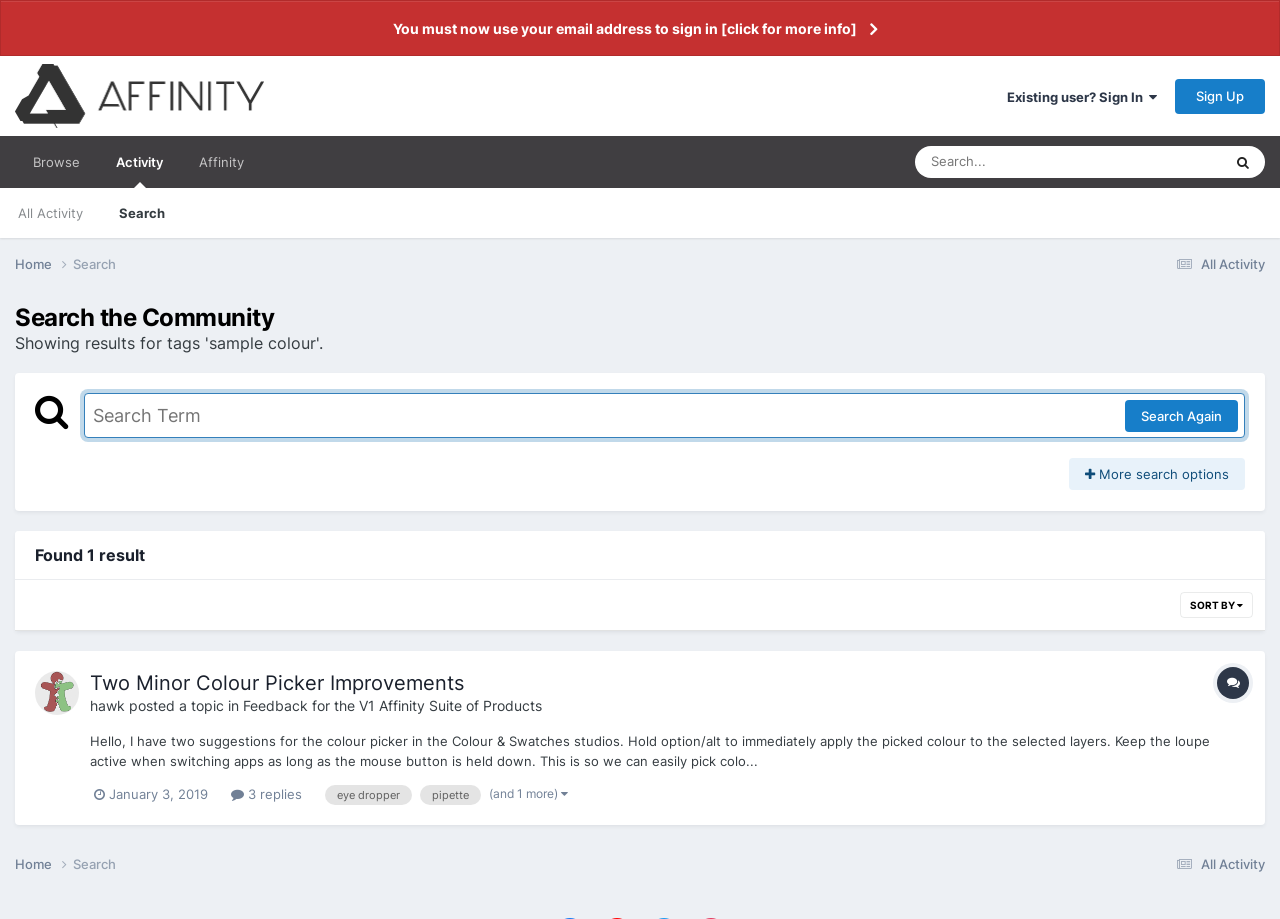How many replies does the first result have?
Look at the image and respond with a one-word or short-phrase answer.

3